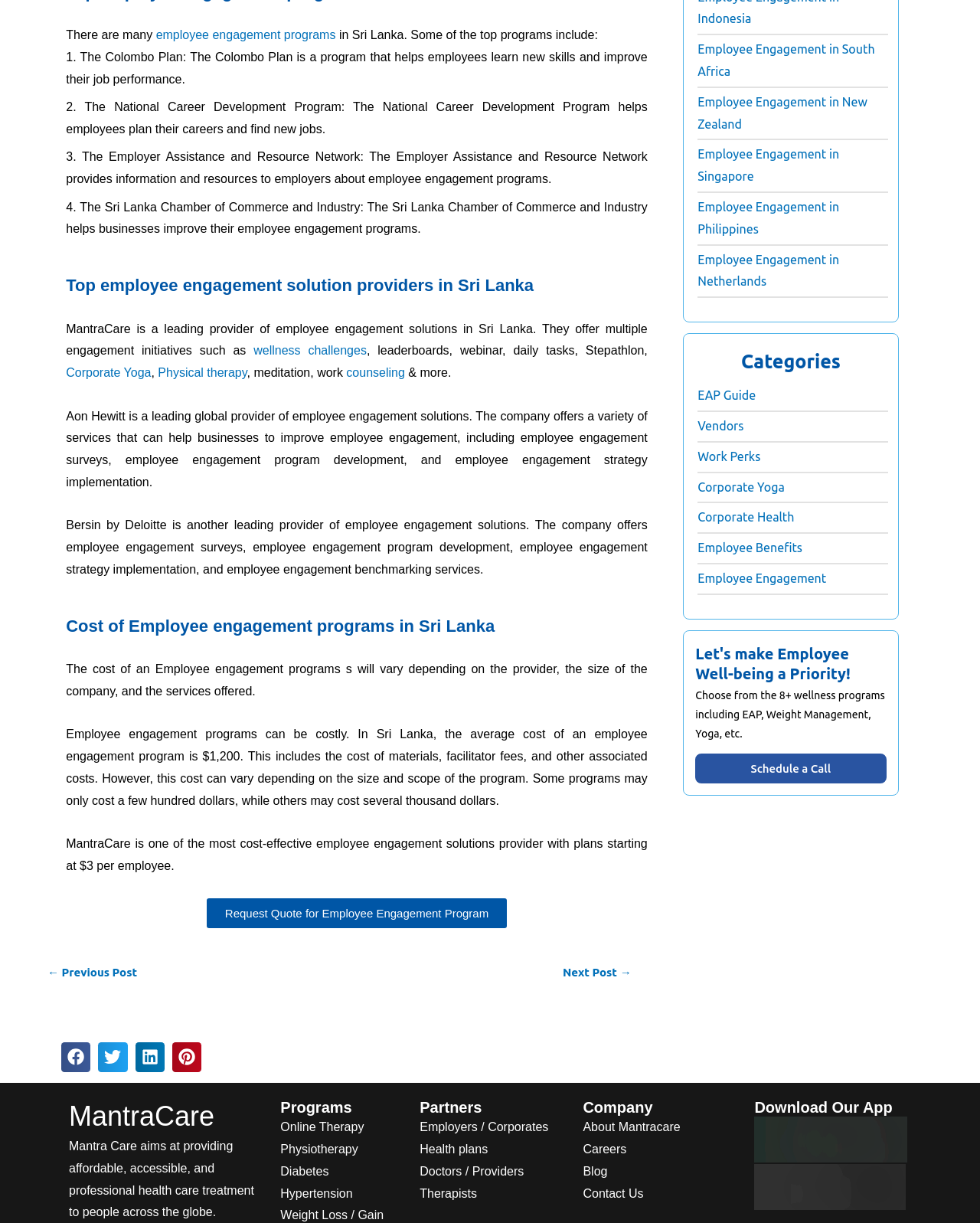Please determine the bounding box coordinates of the clickable area required to carry out the following instruction: "Click on the 'Request Quote for Employee Engagement Program' link". The coordinates must be four float numbers between 0 and 1, represented as [left, top, right, bottom].

[0.211, 0.735, 0.517, 0.759]